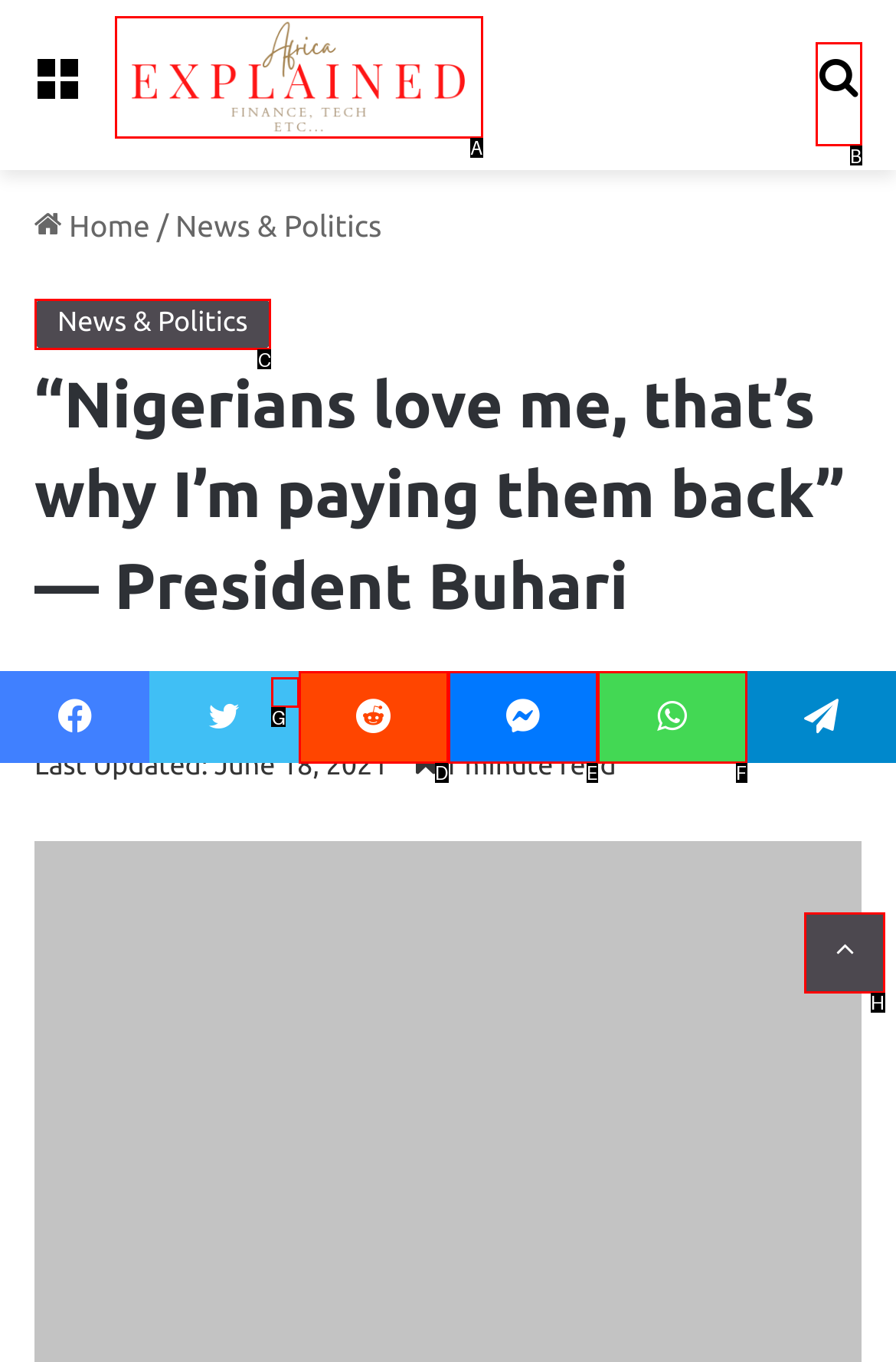Select the option that matches this description: News & Politics
Answer by giving the letter of the chosen option.

C